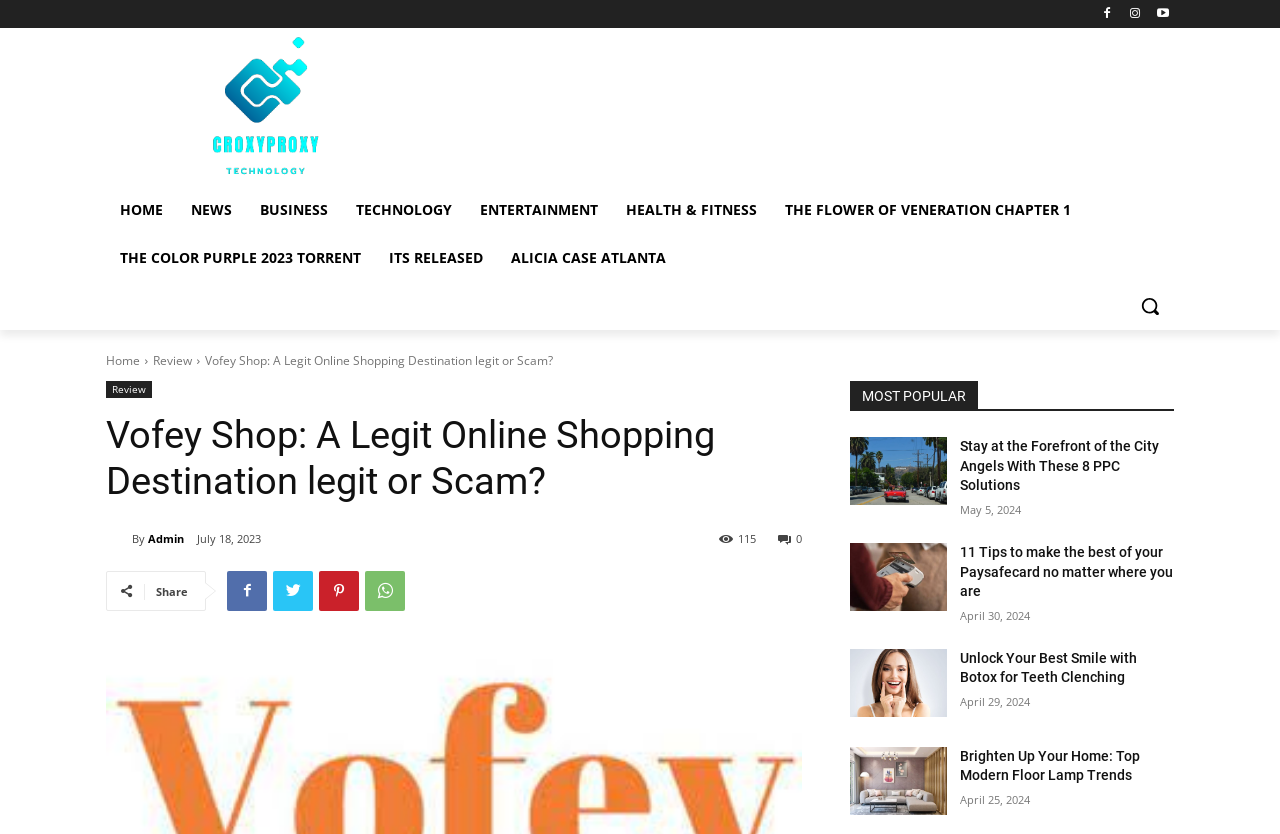Can you find and generate the webpage's heading?

Vofey Shop: A Legit Online Shopping Destination legit or Scam?